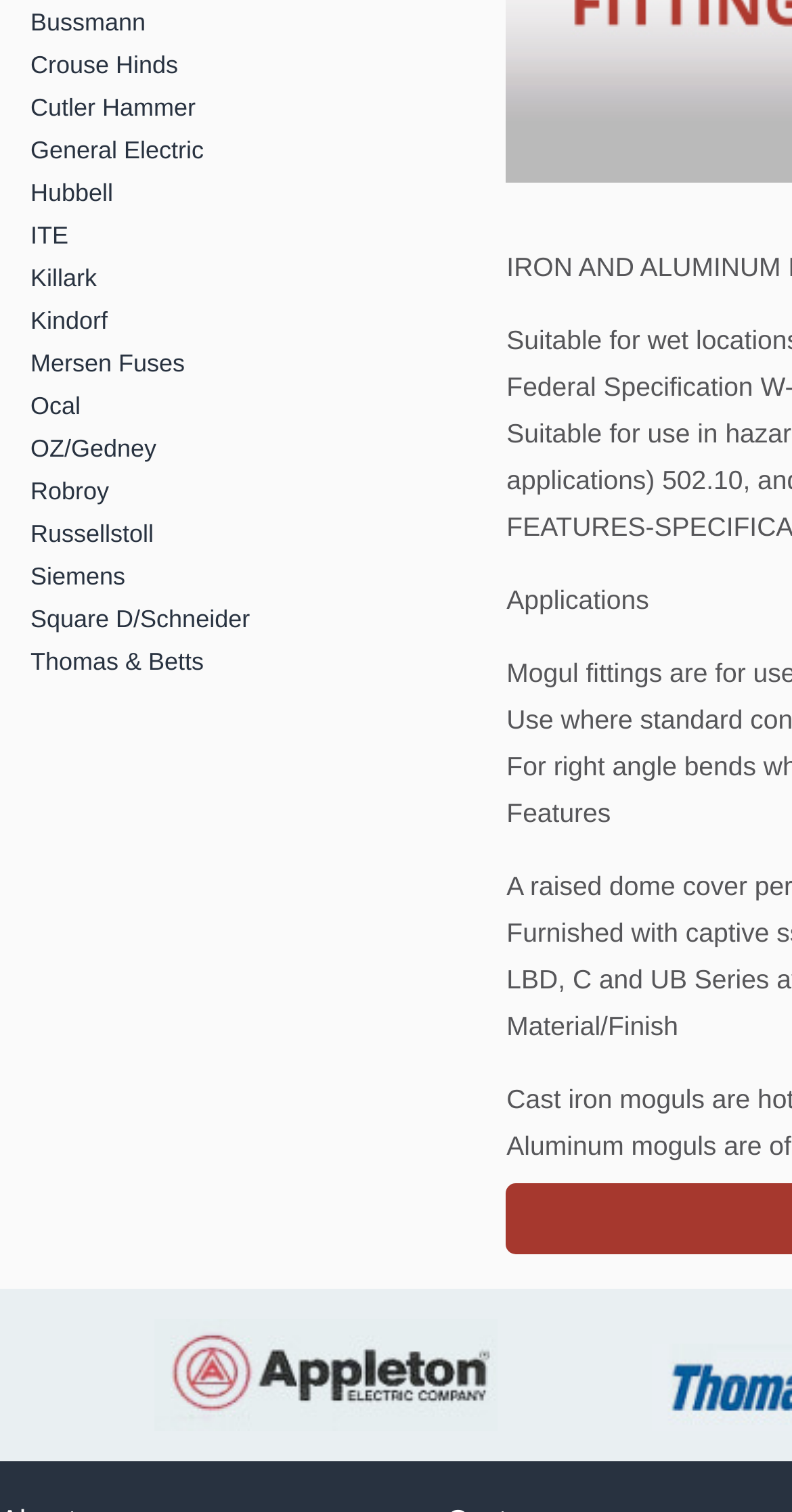Locate the bounding box of the UI element defined by this description: "Square D/Schneider". The coordinates should be given as four float numbers between 0 and 1, formatted as [left, top, right, bottom].

[0.0, 0.396, 0.59, 0.424]